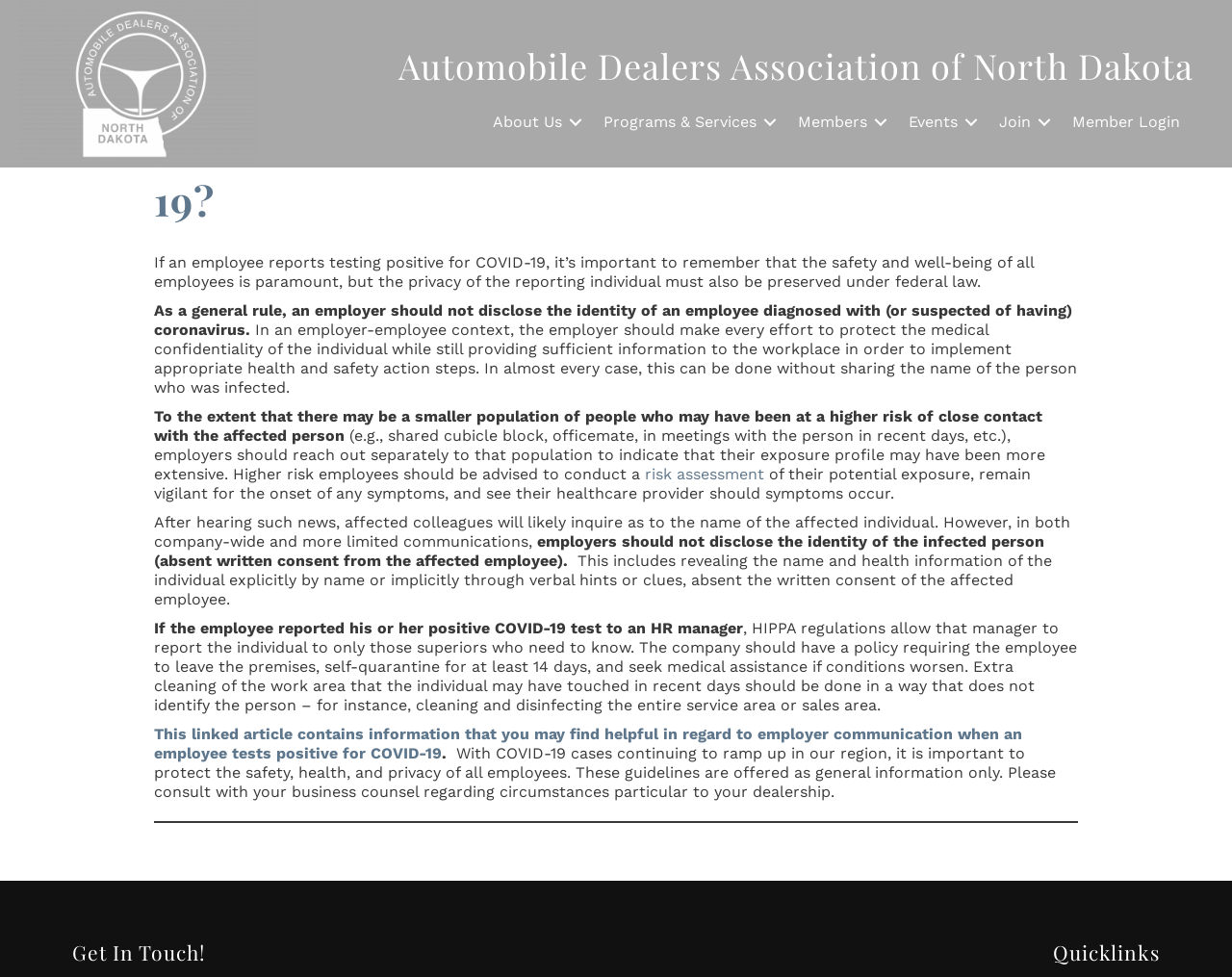Specify the bounding box coordinates of the area to click in order to execute this command: 'Click on the Locksmith Care logo'. The coordinates should consist of four float numbers ranging from 0 to 1, and should be formatted as [left, top, right, bottom].

None